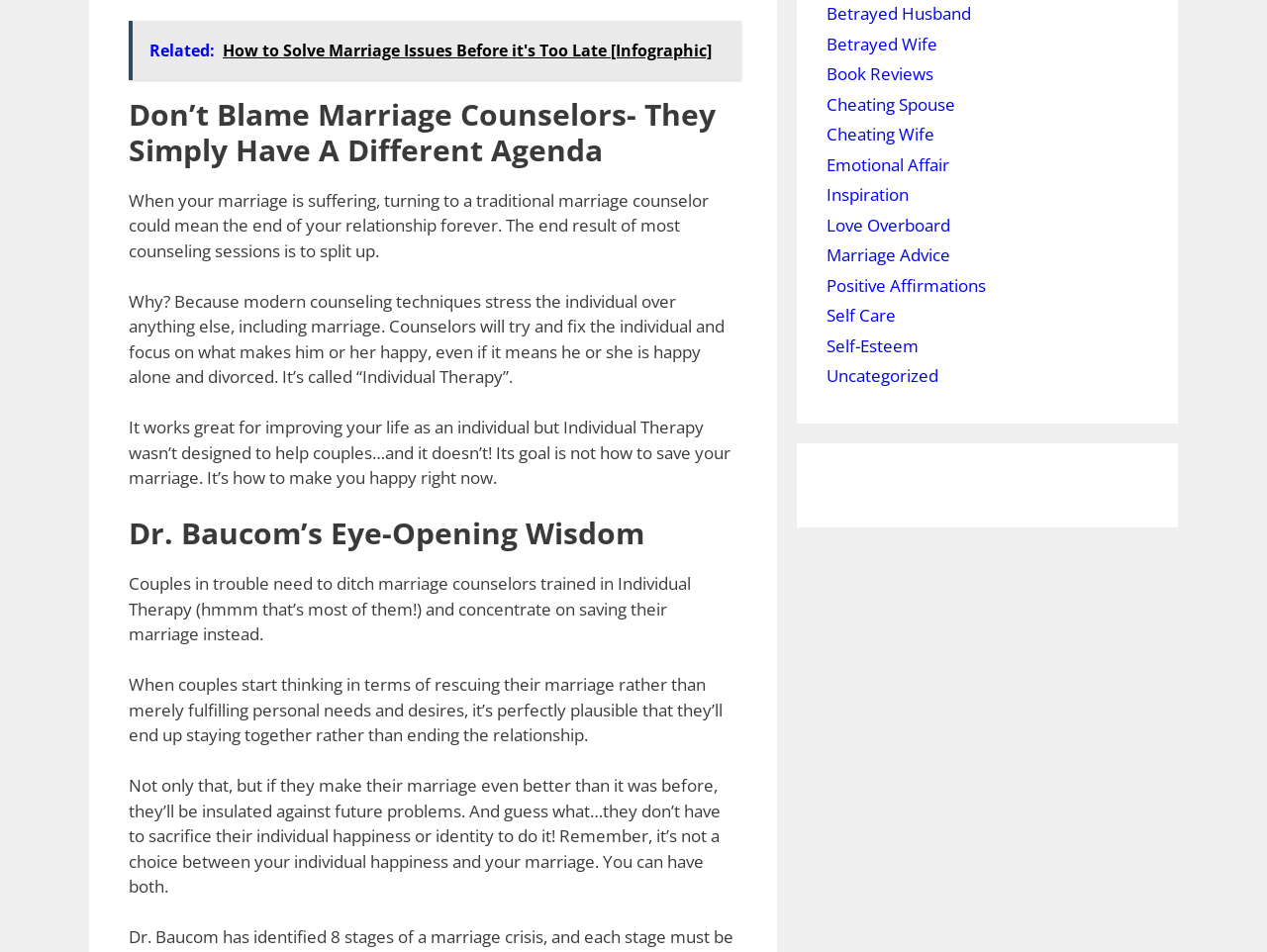Bounding box coordinates are specified in the format (top-left x, top-left y, bottom-right x, bottom-right y). All values are floating point numbers bounded between 0 and 1. Please provide the bounding box coordinate of the region this sentence describes: name="url" placeholder="Website"

None